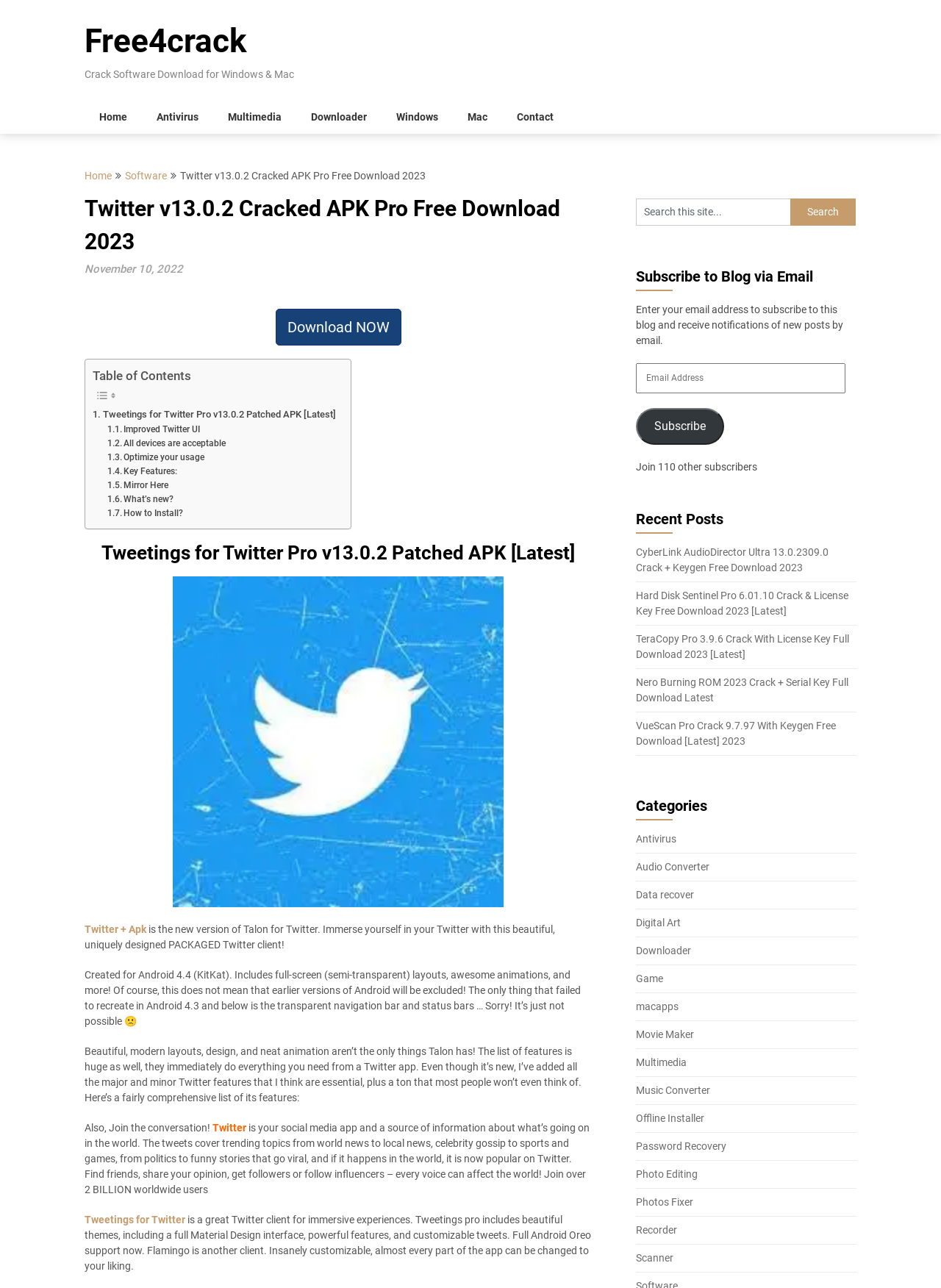Given the webpage screenshot and the description, determine the bounding box coordinates (top-left x, top-left y, bottom-right x, bottom-right y) that define the location of the UI element matching this description: macapps

[0.676, 0.777, 0.721, 0.786]